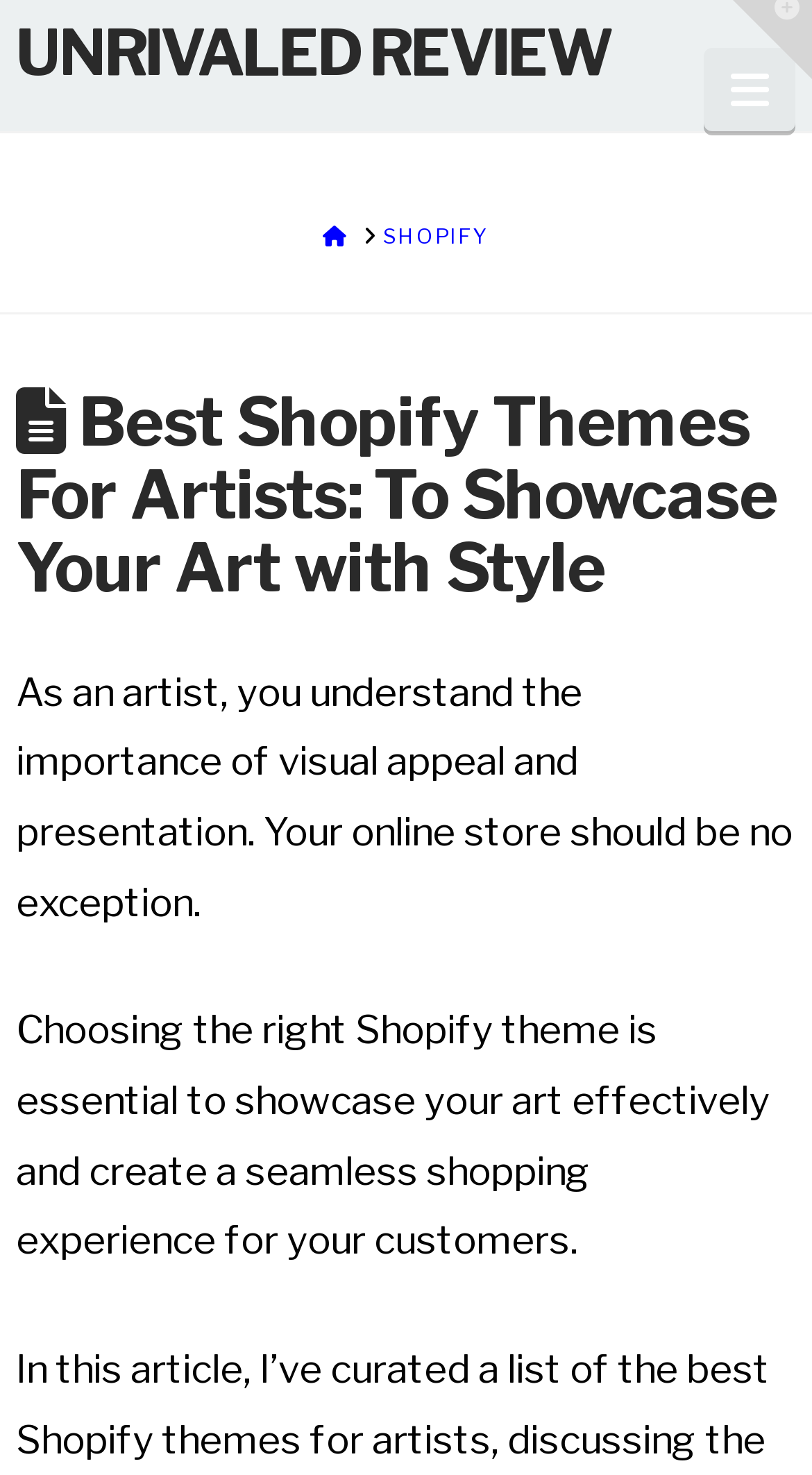What is the purpose of choosing the right Shopify theme?
Examine the screenshot and reply with a single word or phrase.

To showcase art effectively